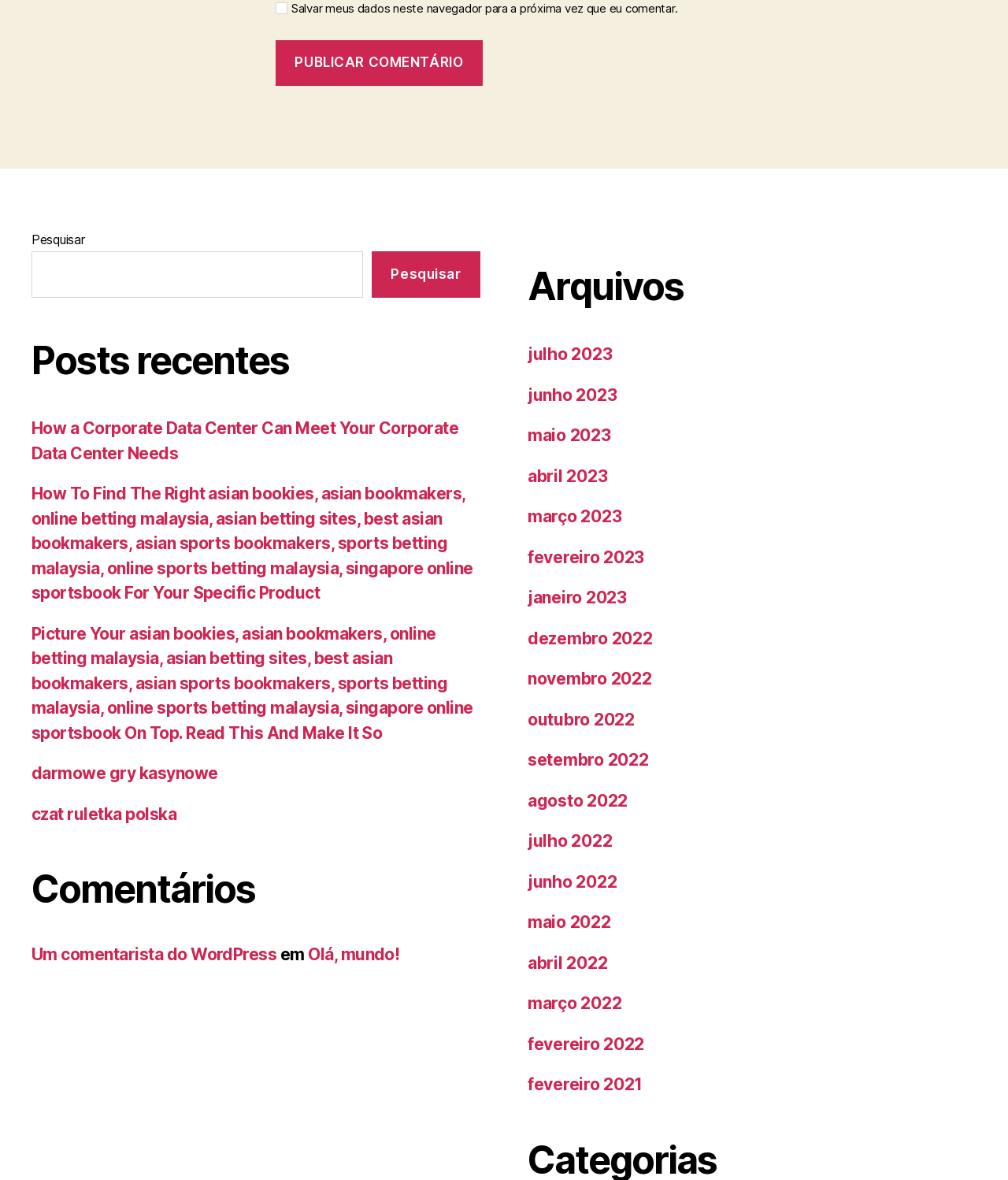Please locate the clickable area by providing the bounding box coordinates to follow this instruction: "Search for something".

[0.031, 0.197, 0.477, 0.252]